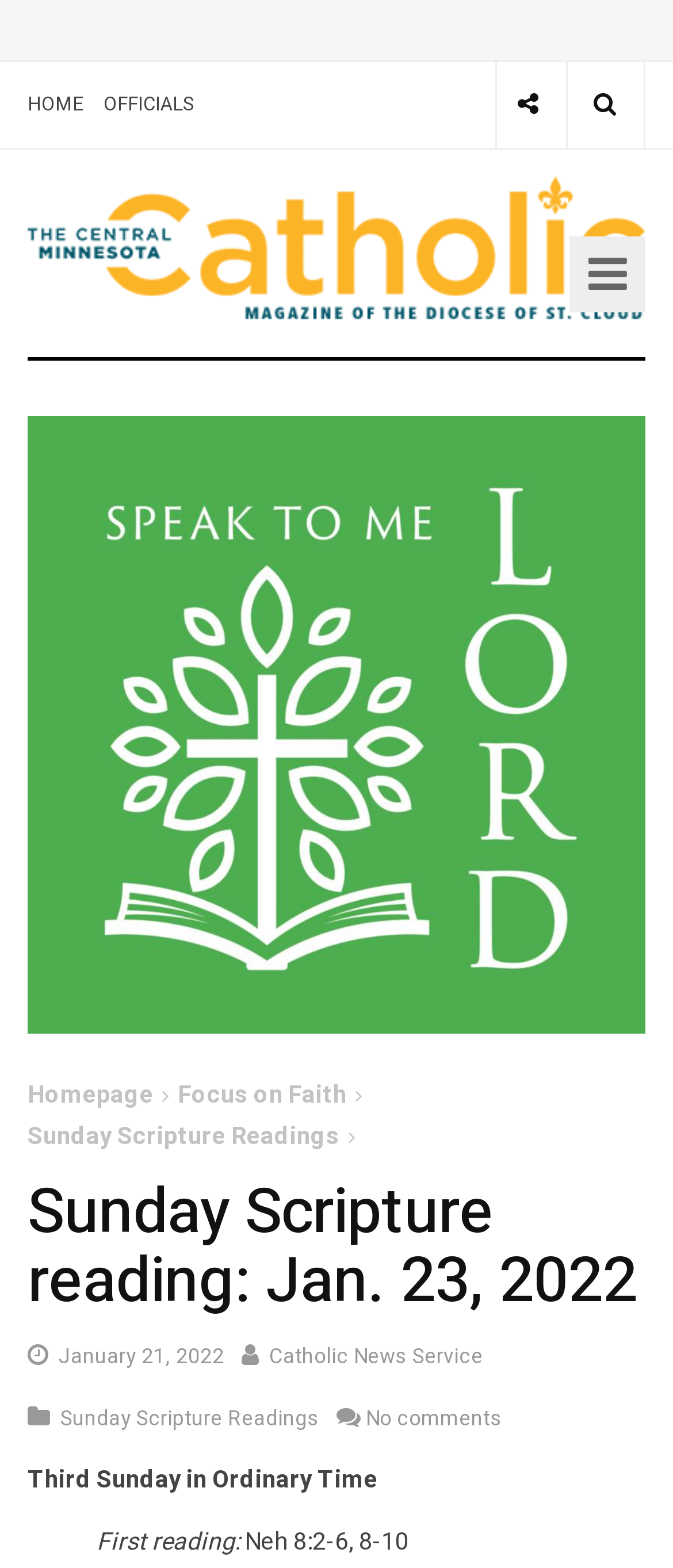Find the bounding box coordinates of the element I should click to carry out the following instruction: "view blog".

None